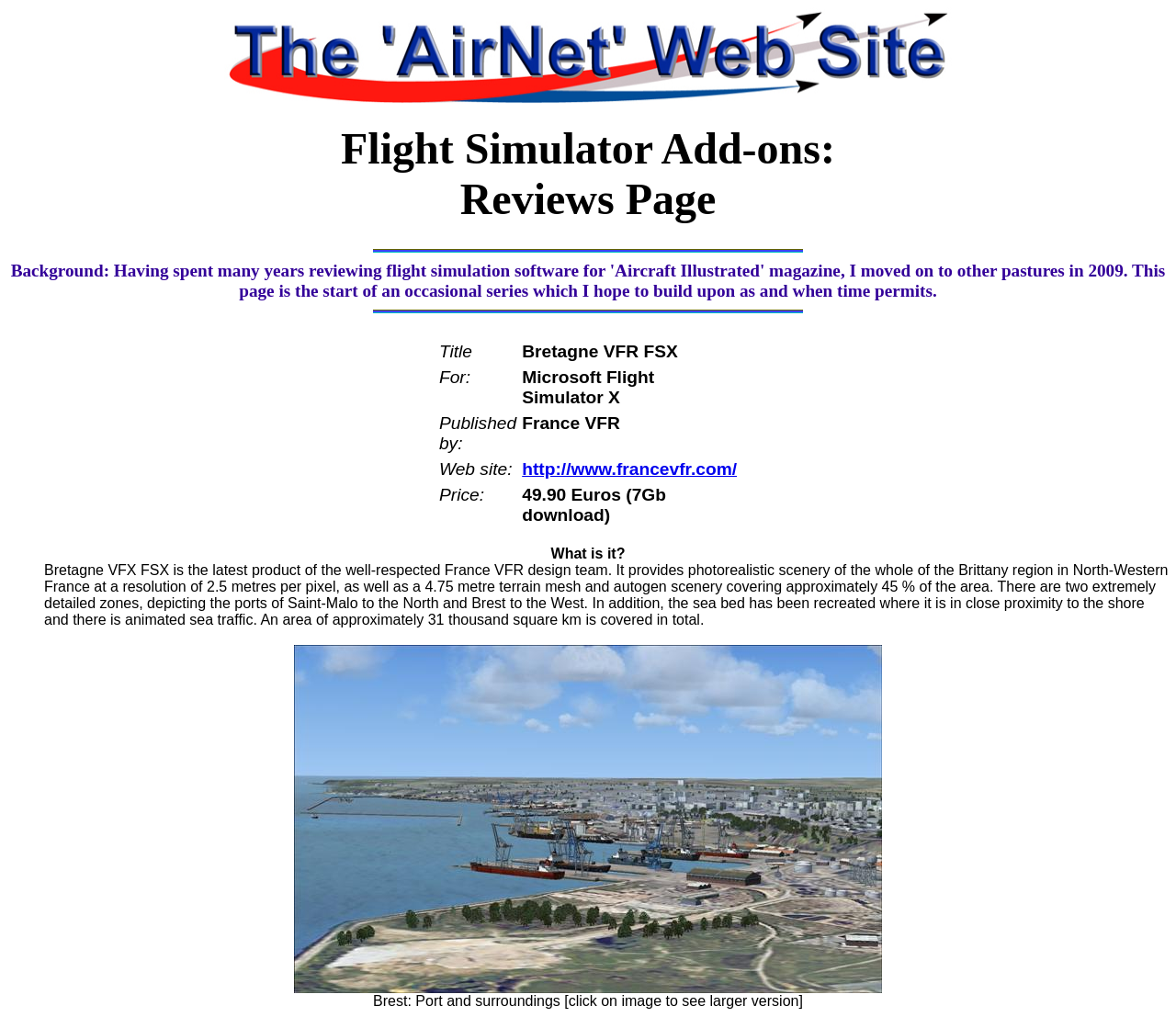What is the resolution of the scenery in the add-on?
Look at the image and respond to the question as thoroughly as possible.

I found the answer by reading the text that describes the add-on, which mentions that it provides 'photorealistic scenery of the whole of the Brittany region in North-Western France at a resolution of 2.5 metres per pixel'.